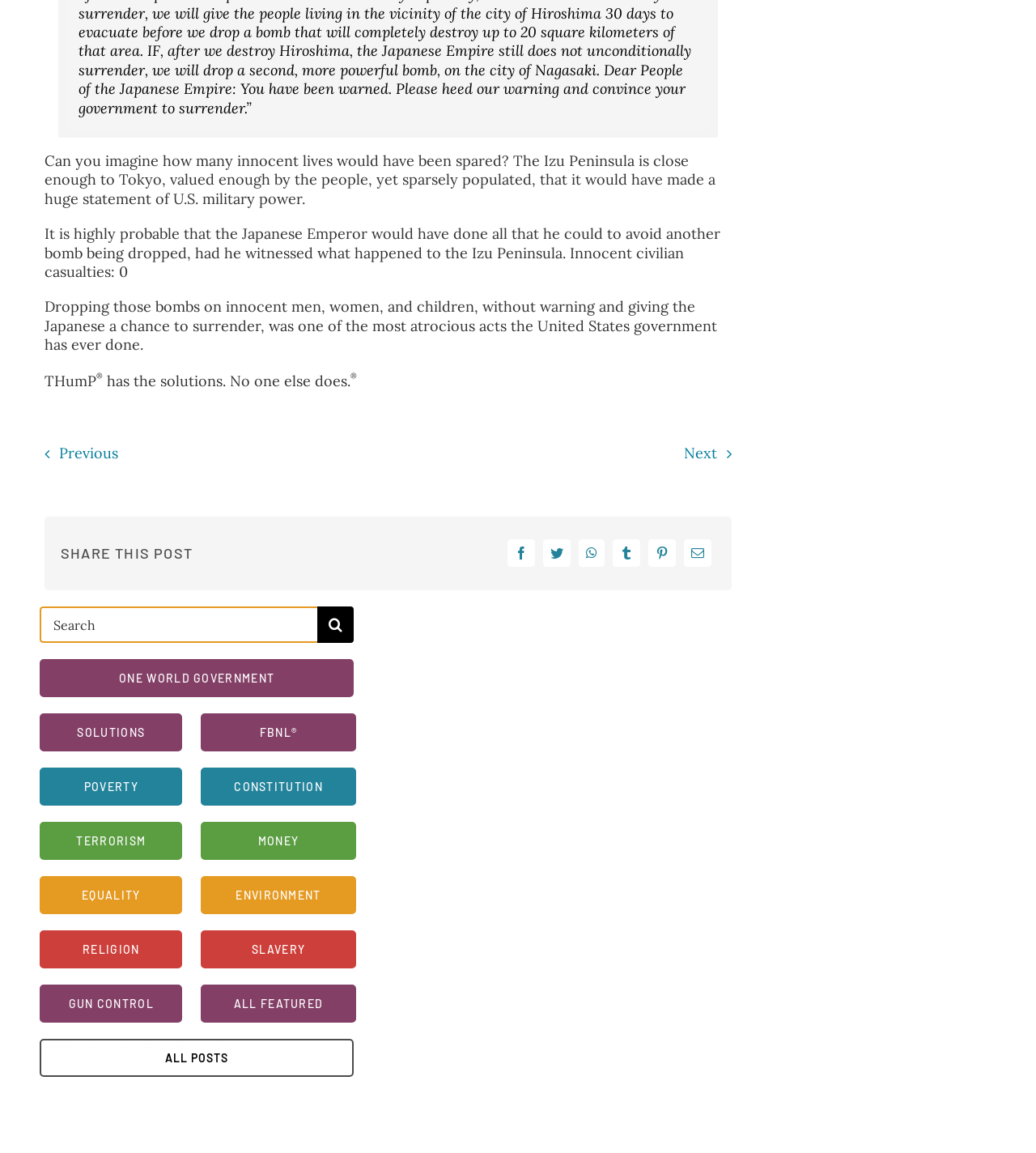Please find the bounding box coordinates of the element's region to be clicked to carry out this instruction: "Click on the 'ALL POSTS' link".

[0.038, 0.901, 0.342, 0.934]